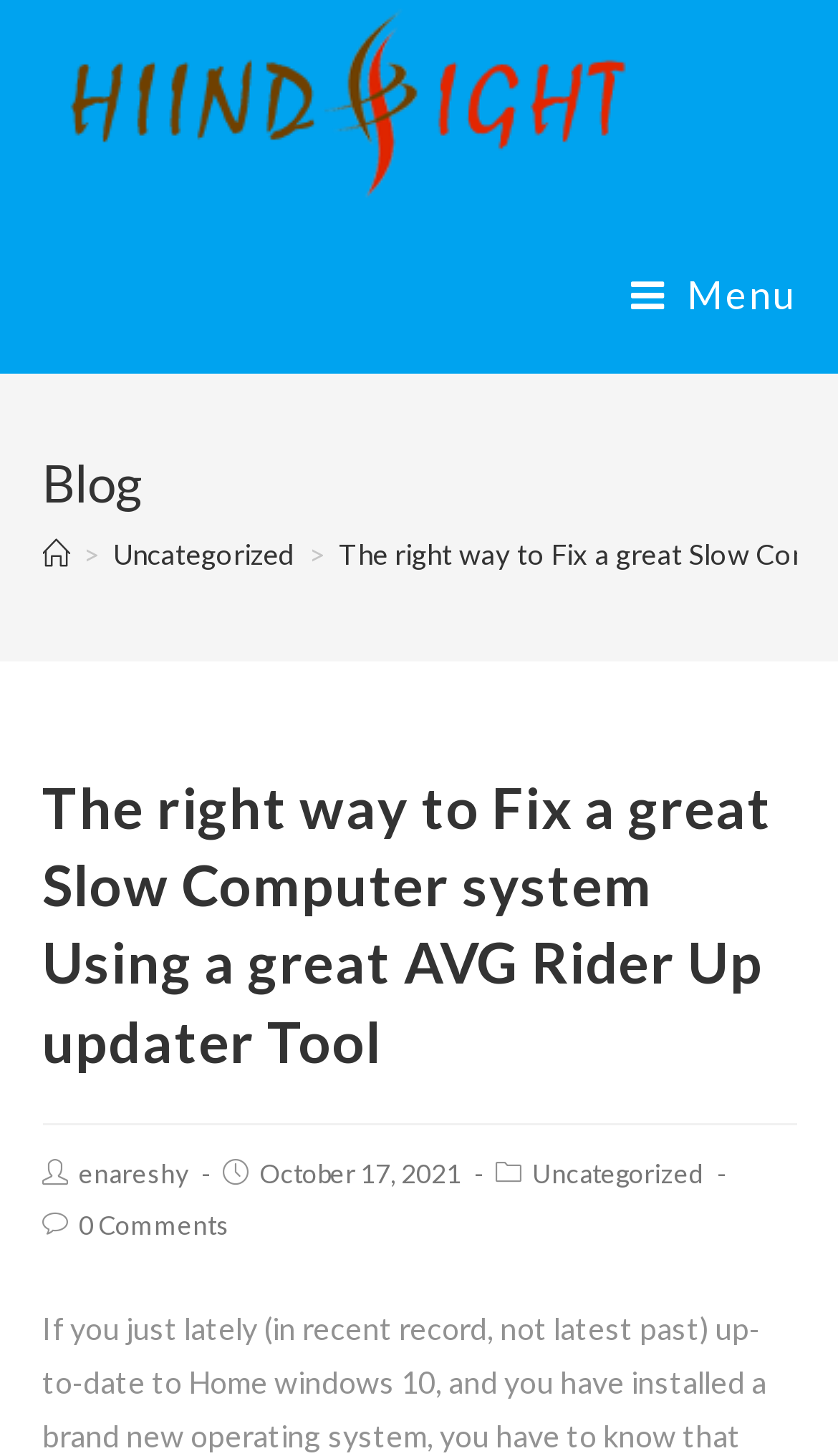Can you look at the image and give a comprehensive answer to the question:
What is the name of the website?

I found the website name by looking at the top-left corner of the webpage, where it says 'Hiindsight' as a link. This suggests that 'Hiindsight' is the name of the website.